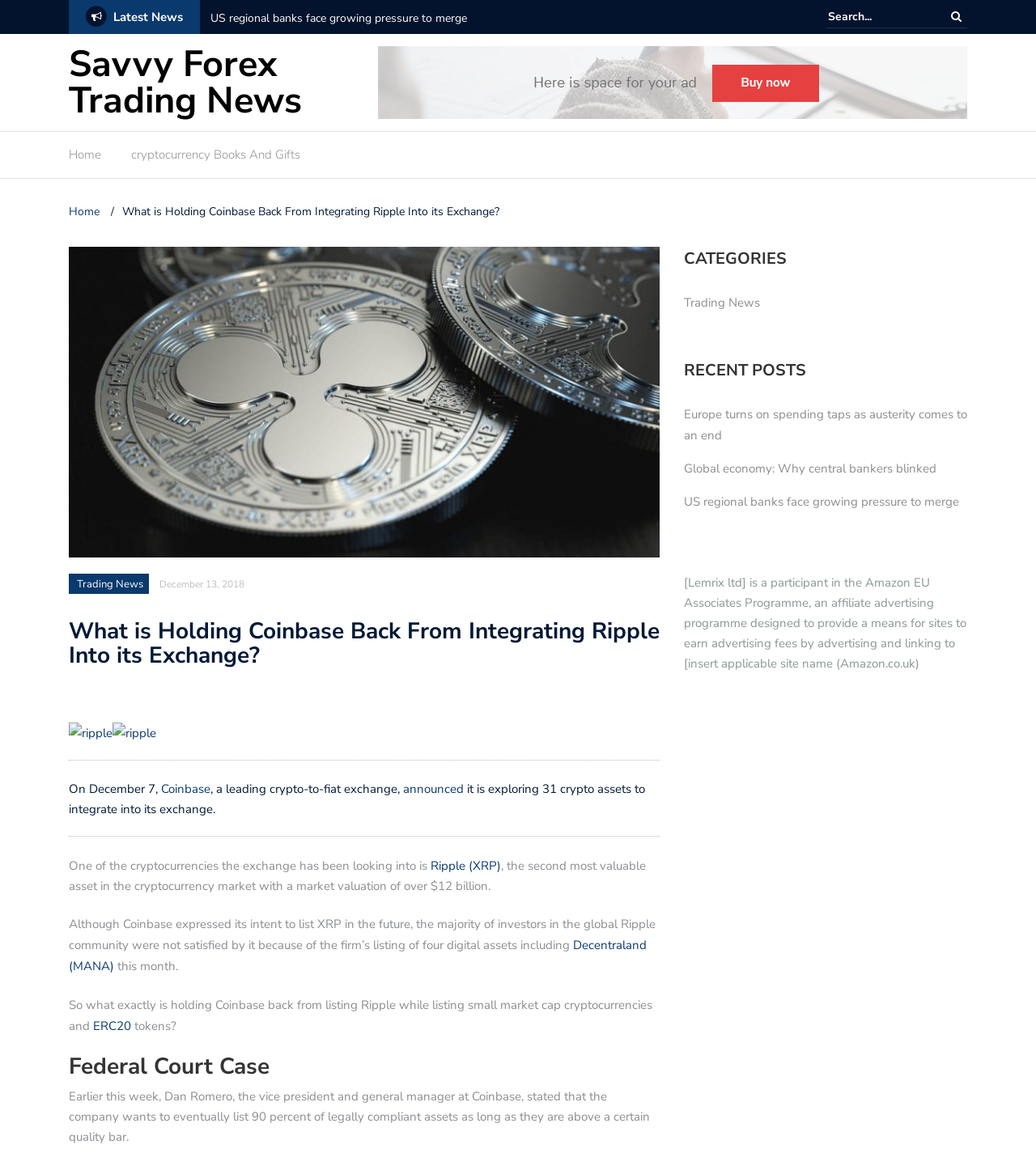What is the position of the 'Home' link on the webpage?
Answer briefly with a single word or phrase based on the image.

Top left